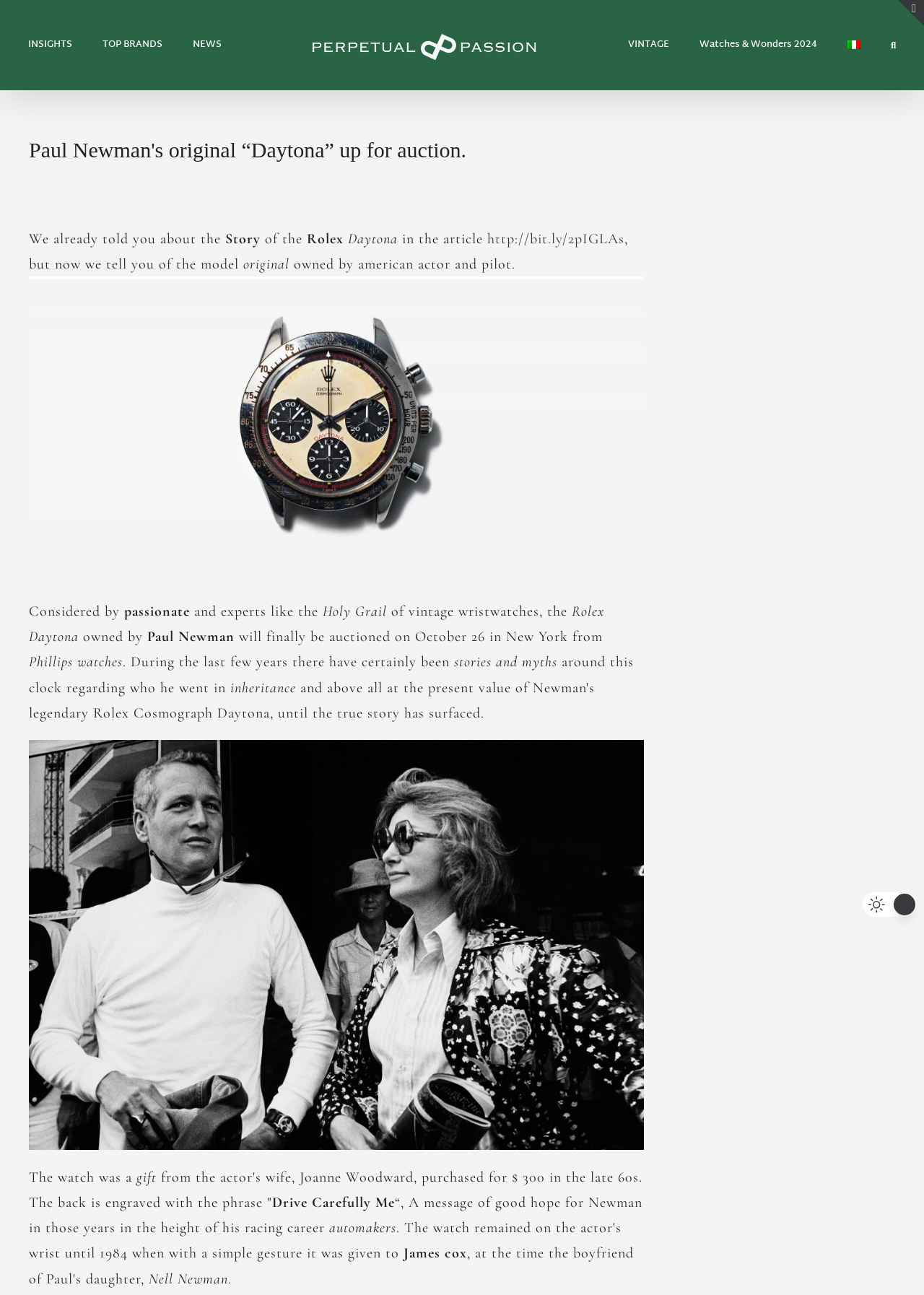What is the main heading displayed on the webpage? Please provide the text.

Paul Newman's original “Daytona” up for auction.